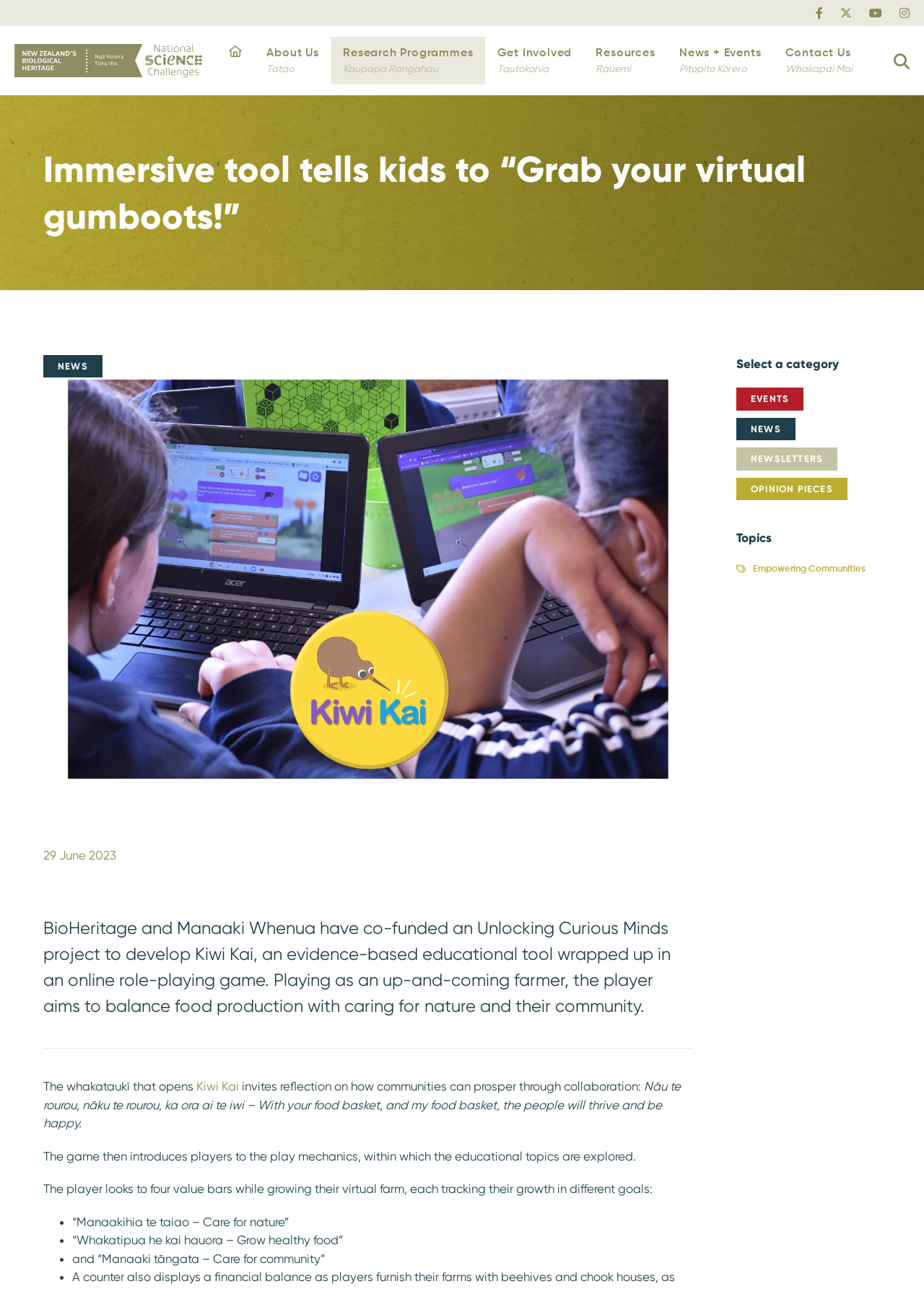Offer a thorough description of the webpage.

The webpage is about Kiwi Kai, an educational tool that teaches kids about balancing food production with caring for nature and their community through an online role-playing game. 

At the top of the page, there is a navigation menu with links to "Biological Heritage Flipped", "About Us", "Research Programmes", "Get Involved", "Resources", "News + Events", and "Contact Us". 

Below the navigation menu, there is a heading that reads "Immersive tool tells kids to “Grab your virtual gumboots!”". 

To the right of the heading, there is a search form. 

Below the heading, there is a section with a title "NEWS" and an image of students testing a prototype. The section also includes a date "29 June 2023" and a paragraph of text describing the Kiwi Kai project. 

The paragraph is followed by a quote "Nāu te rourou, nāku te rourou, ka ora ai te iwi – With your food basket, and my food basket, the people will thrive and be happy." 

Below the quote, there is a section describing the gameplay mechanics, where the player aims to balance four value bars while growing their virtual farm. The four value bars track the player's growth in different goals, including "Manaakihia te taiao – Care for nature", "Whakatipua he kai hauora – Grow healthy food", and "Manaaki tāngata – Care for community". 

To the right of the gameplay description, there is a section with links to categories such as "EVENTS", "NEWS", "NEWSLETTERS", "OPINION PIECES", and "Empowering Communities".